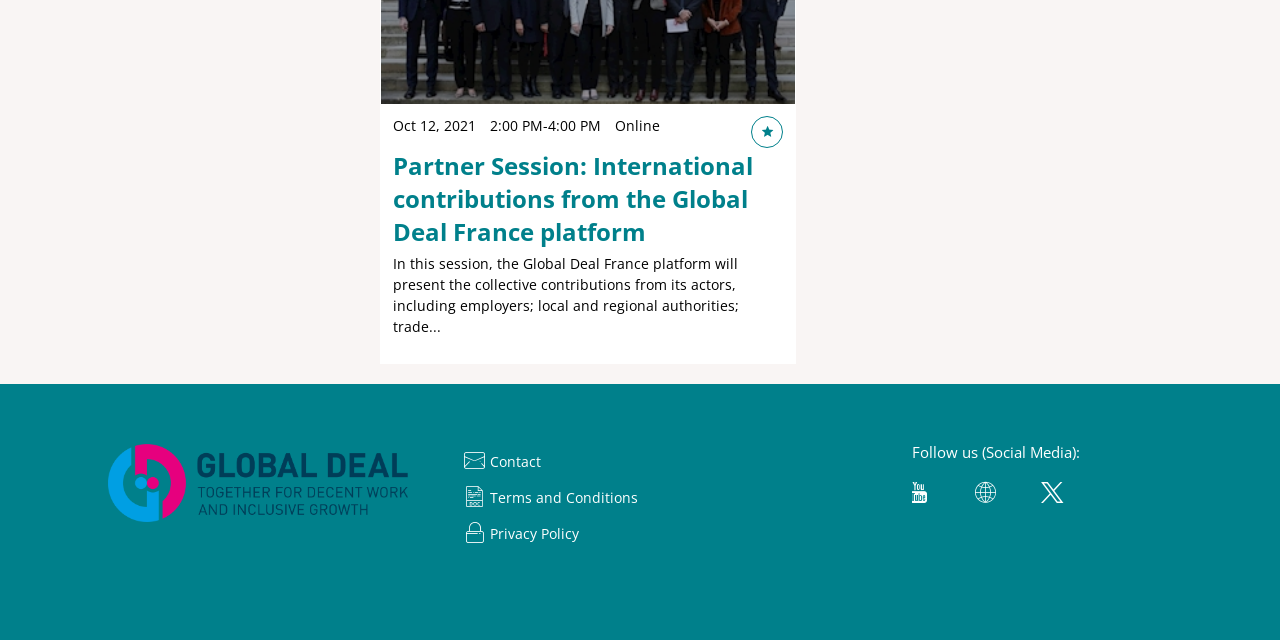Bounding box coordinates must be specified in the format (top-left x, top-left y, bottom-right x, bottom-right y). All values should be floating point numbers between 0 and 1. What are the bounding box coordinates of the UI element described as: Terms and Conditions

[0.362, 0.756, 0.641, 0.801]